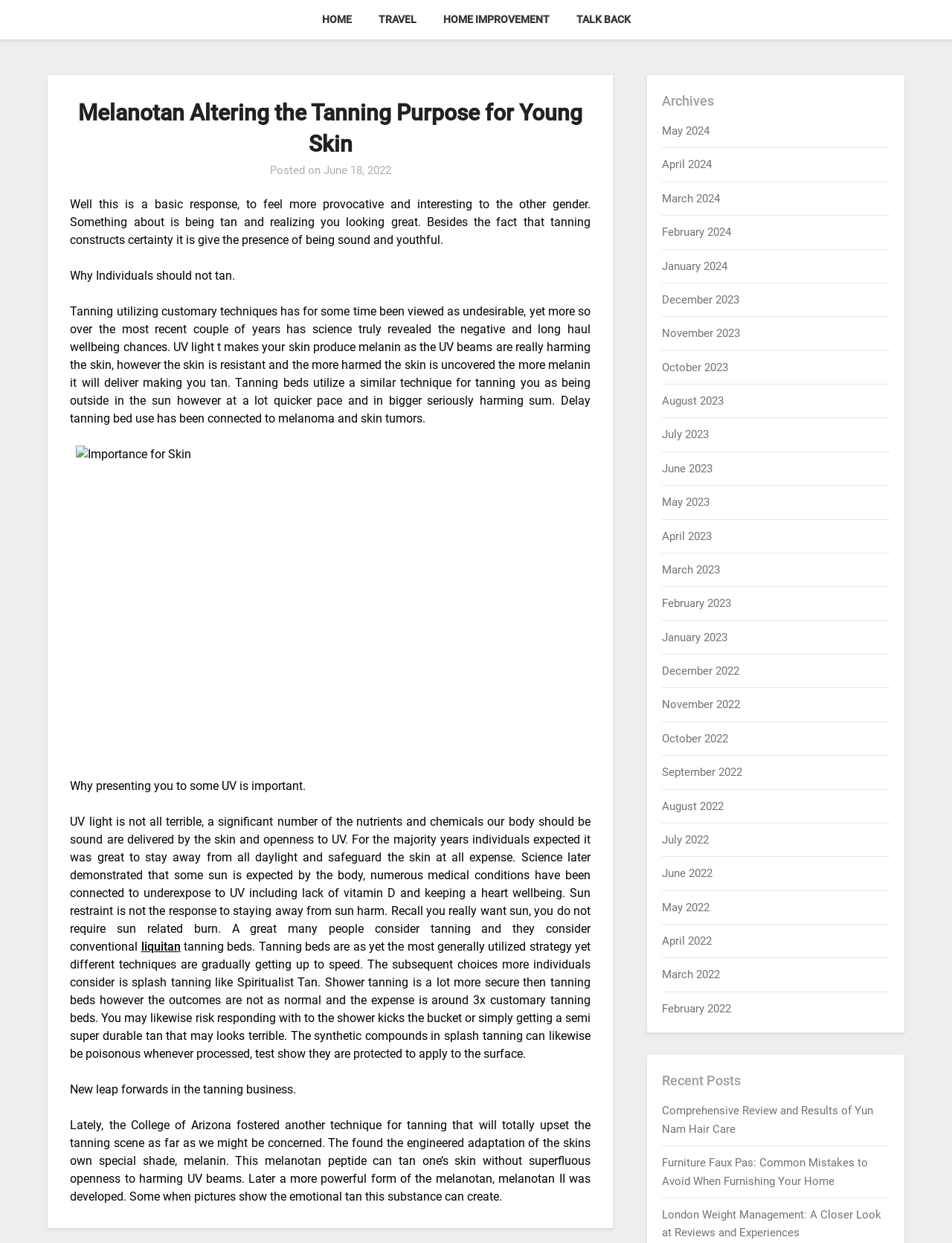What is the name of the peptide that can tan one's skin? Observe the screenshot and provide a one-word or short phrase answer.

Melanotan